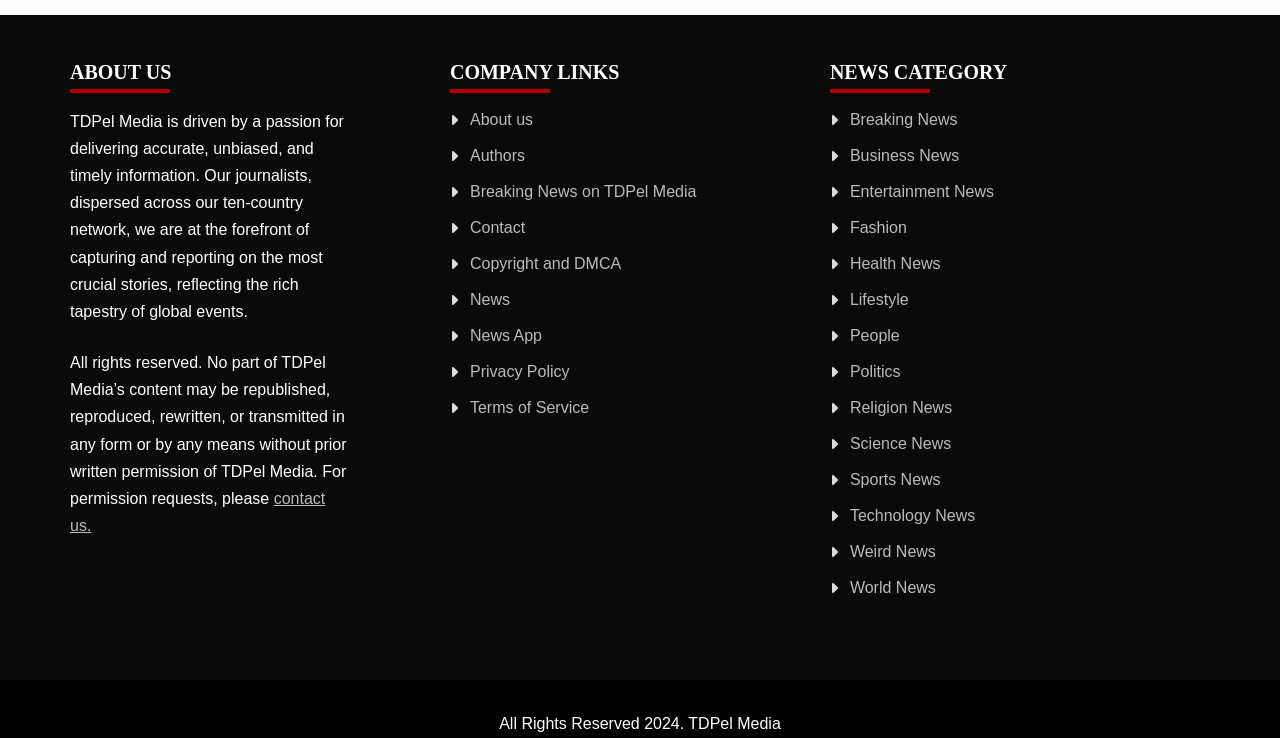What year is the copyright reserved for?
Using the image, provide a detailed and thorough answer to the question.

The copyright information at the bottom of the page states 'All Rights Reserved 2024. TDPel Media', indicating that the copyright is reserved for the year 2024.